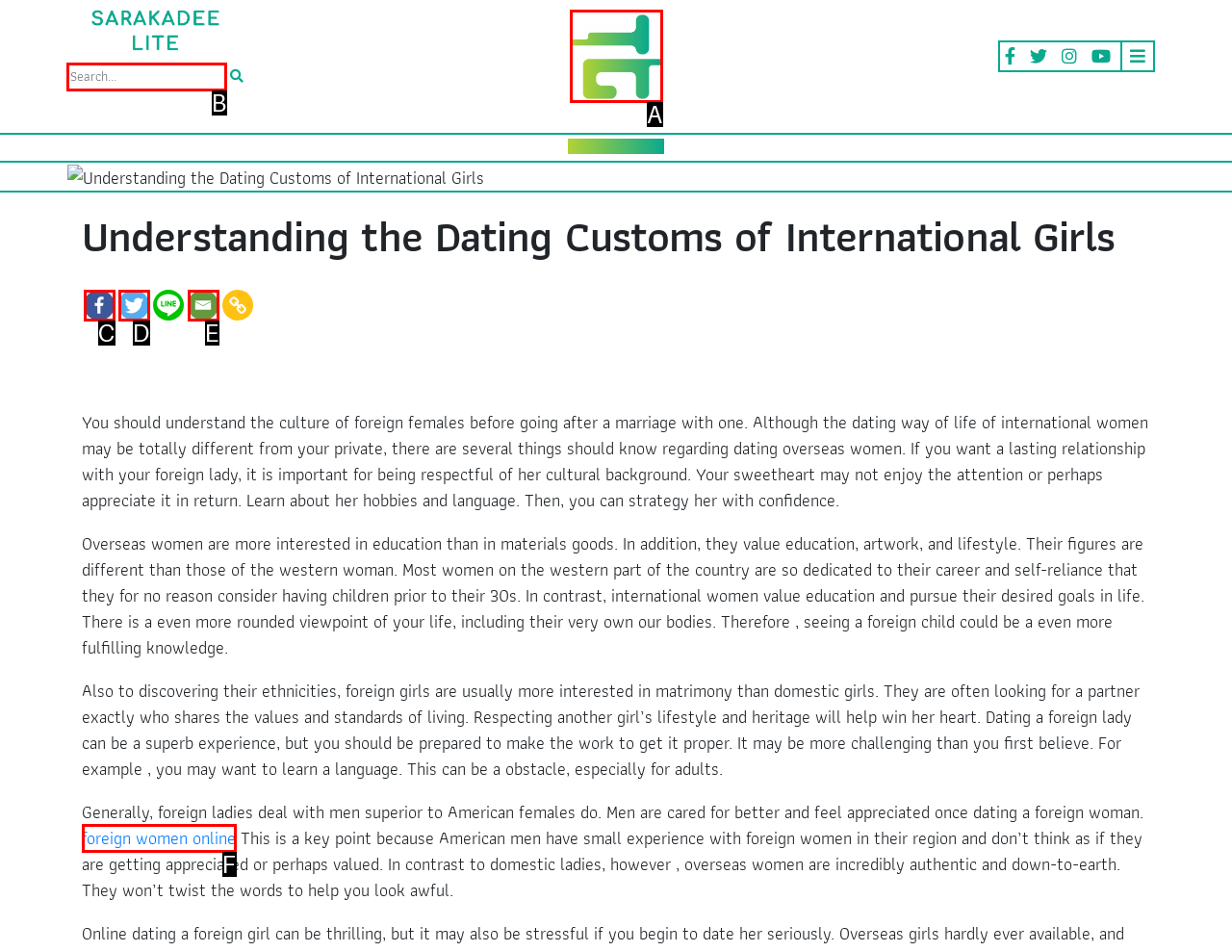Match the HTML element to the given description: Gripsgolf@gmail.com
Indicate the option by its letter.

None